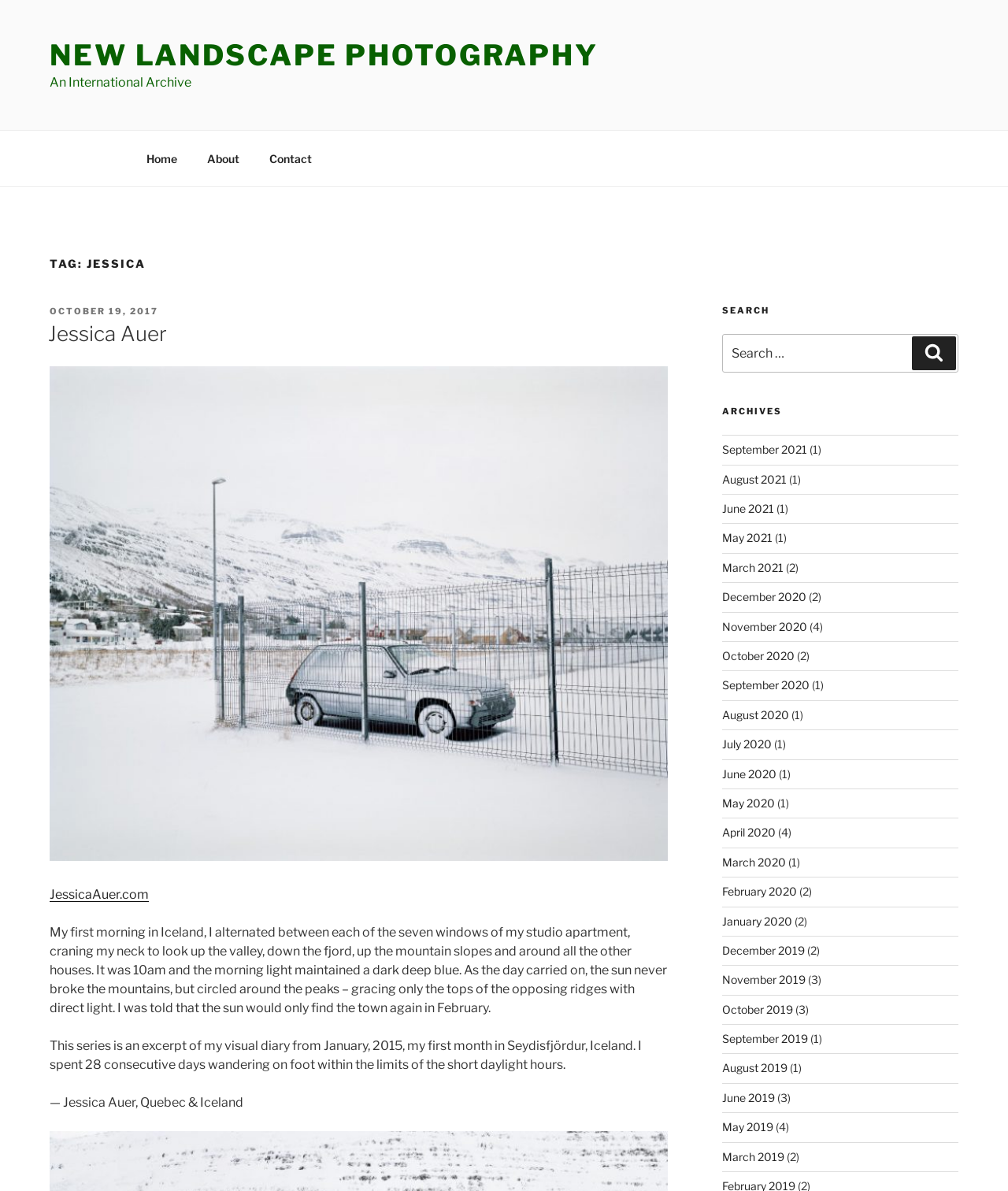What is the search function for?
Examine the webpage screenshot and provide an in-depth answer to the question.

The search function is located in the 'SEARCH' section, and it allows users to search for specific content within the website.